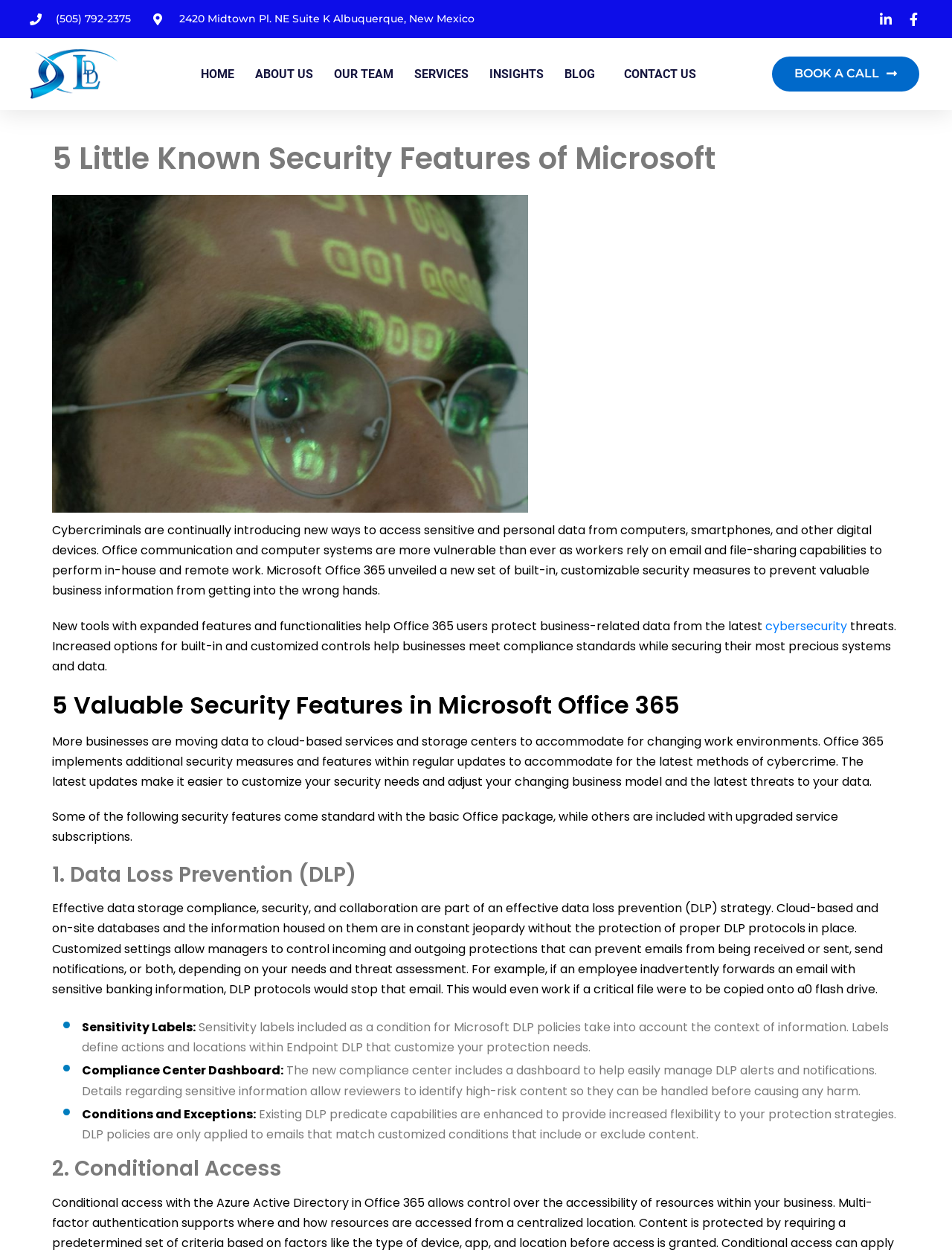What is the topic of the webpage?
Please use the image to provide a one-word or short phrase answer.

Microsoft 365 security features